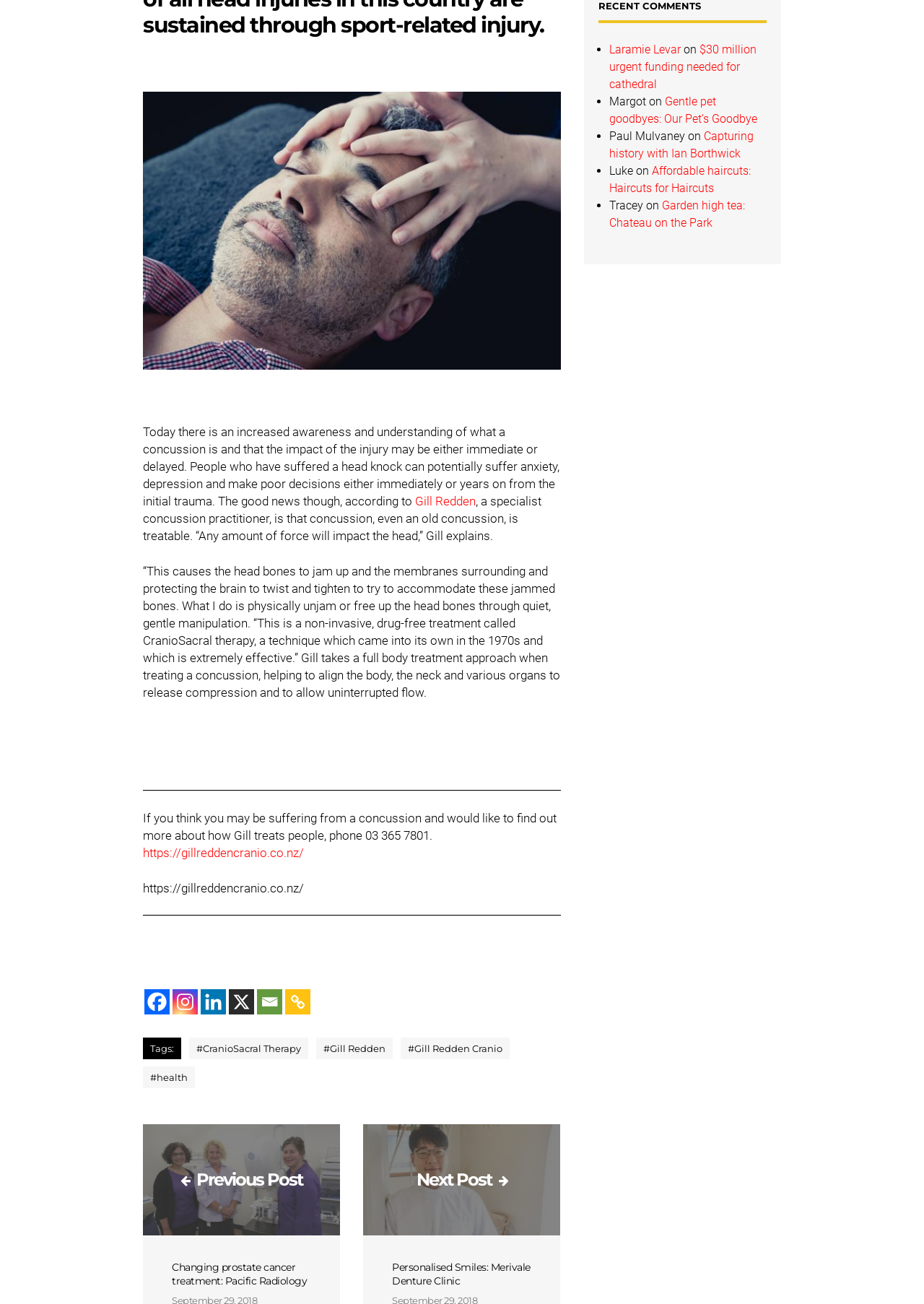Identify the bounding box coordinates for the element you need to click to achieve the following task: "Visit Gill Redden's website". The coordinates must be four float values ranging from 0 to 1, formatted as [left, top, right, bottom].

[0.155, 0.649, 0.329, 0.66]